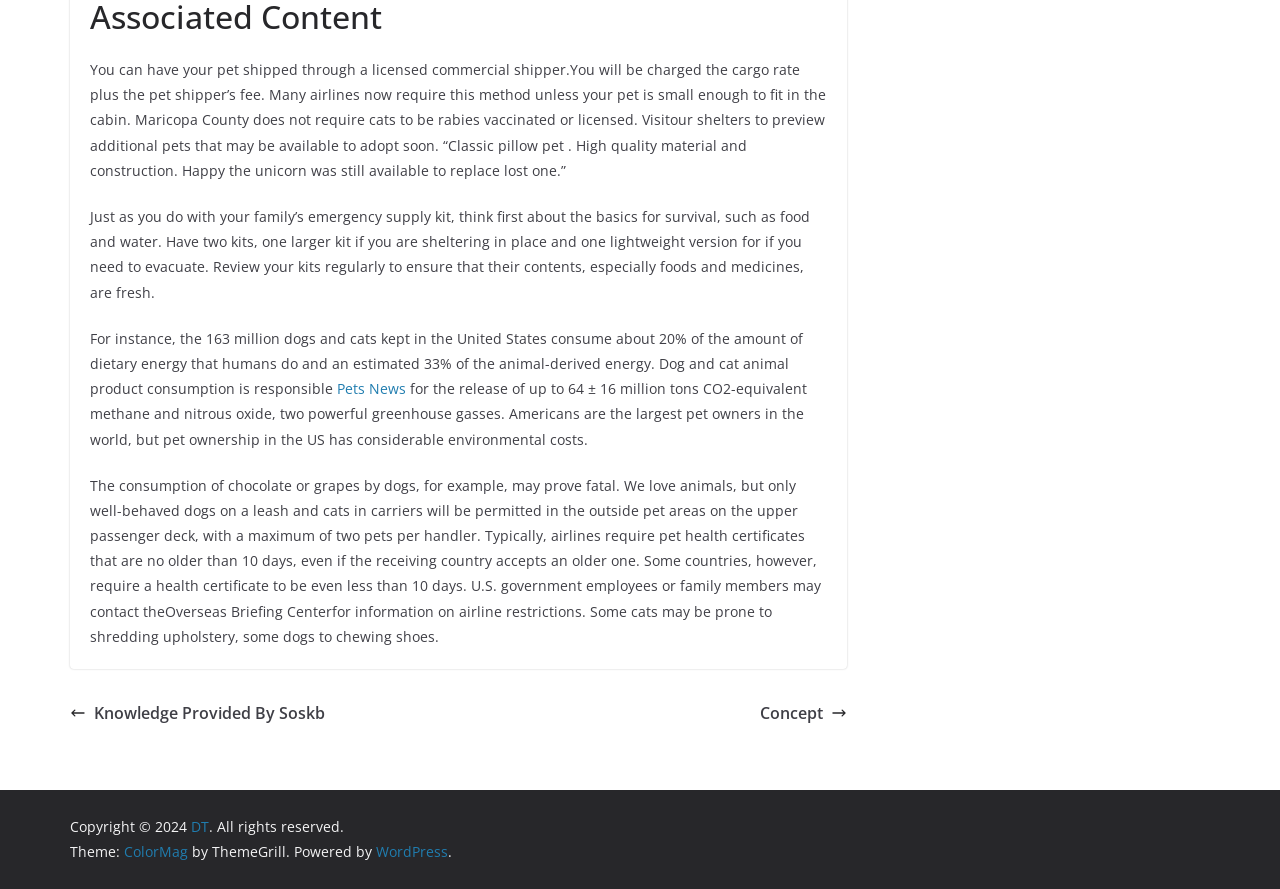What is the maximum number of pets allowed per handler?
Based on the image, please offer an in-depth response to the question.

According to the text, only well-behaved dogs on a leash and cats in carriers will be permitted in the outside pet areas, with a maximum of two pets per handler.